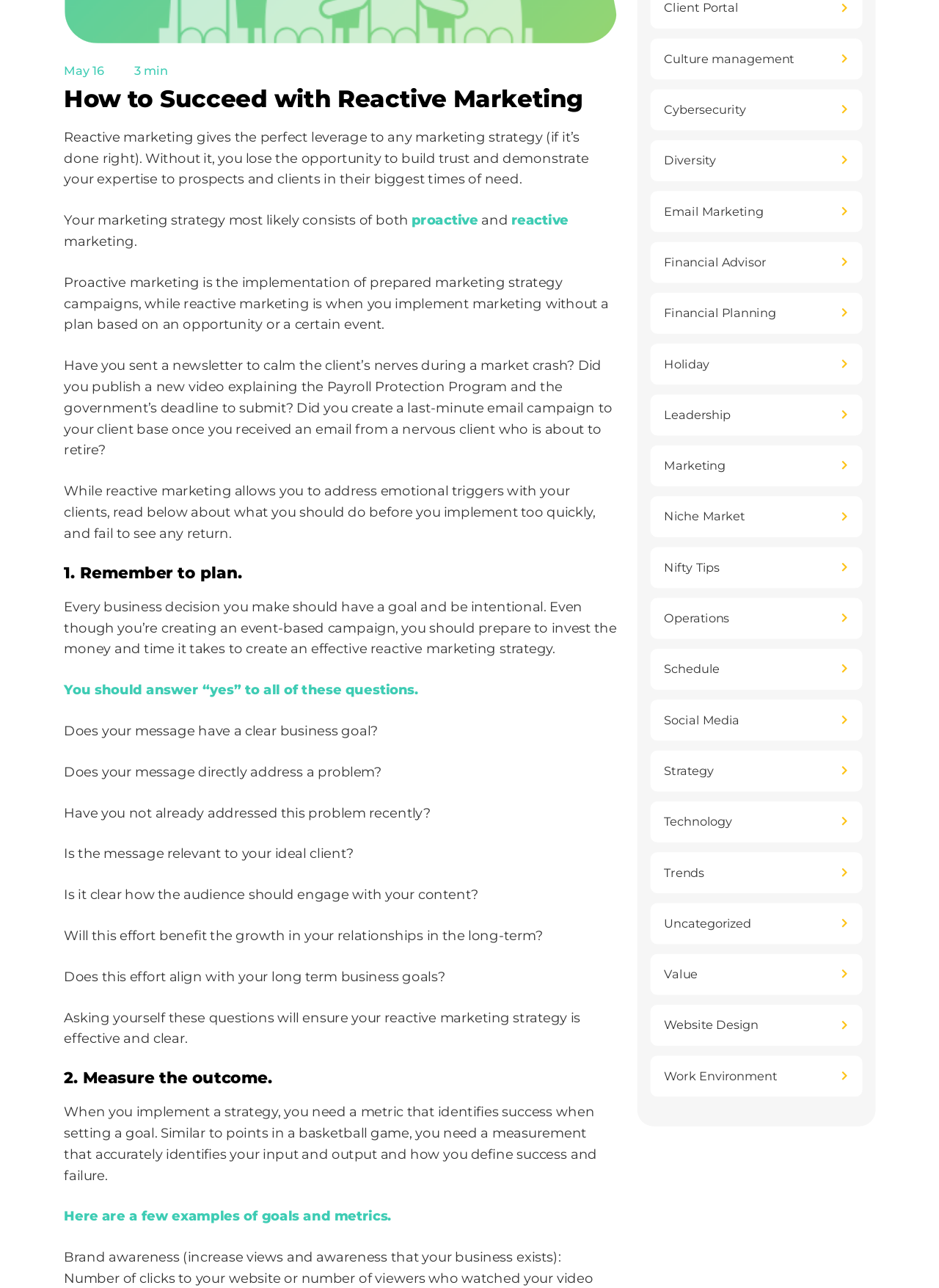Identify the coordinates of the bounding box for the element described below: "Cybersecurity". Return the coordinates as four float numbers between 0 and 1: [left, top, right, bottom].

[0.692, 0.069, 0.918, 0.101]